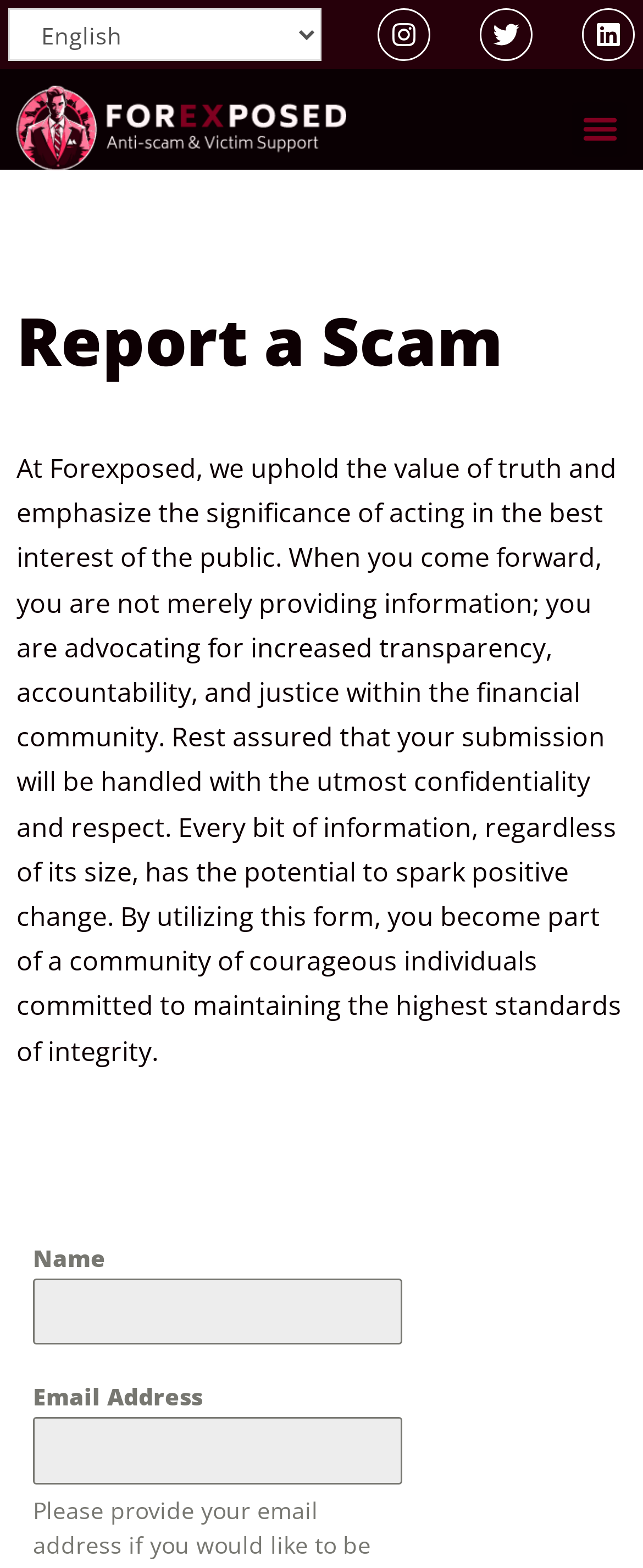Pinpoint the bounding box coordinates of the clickable area necessary to execute the following instruction: "Report a scam". The coordinates should be given as four float numbers between 0 and 1, namely [left, top, right, bottom].

[0.026, 0.192, 0.974, 0.243]